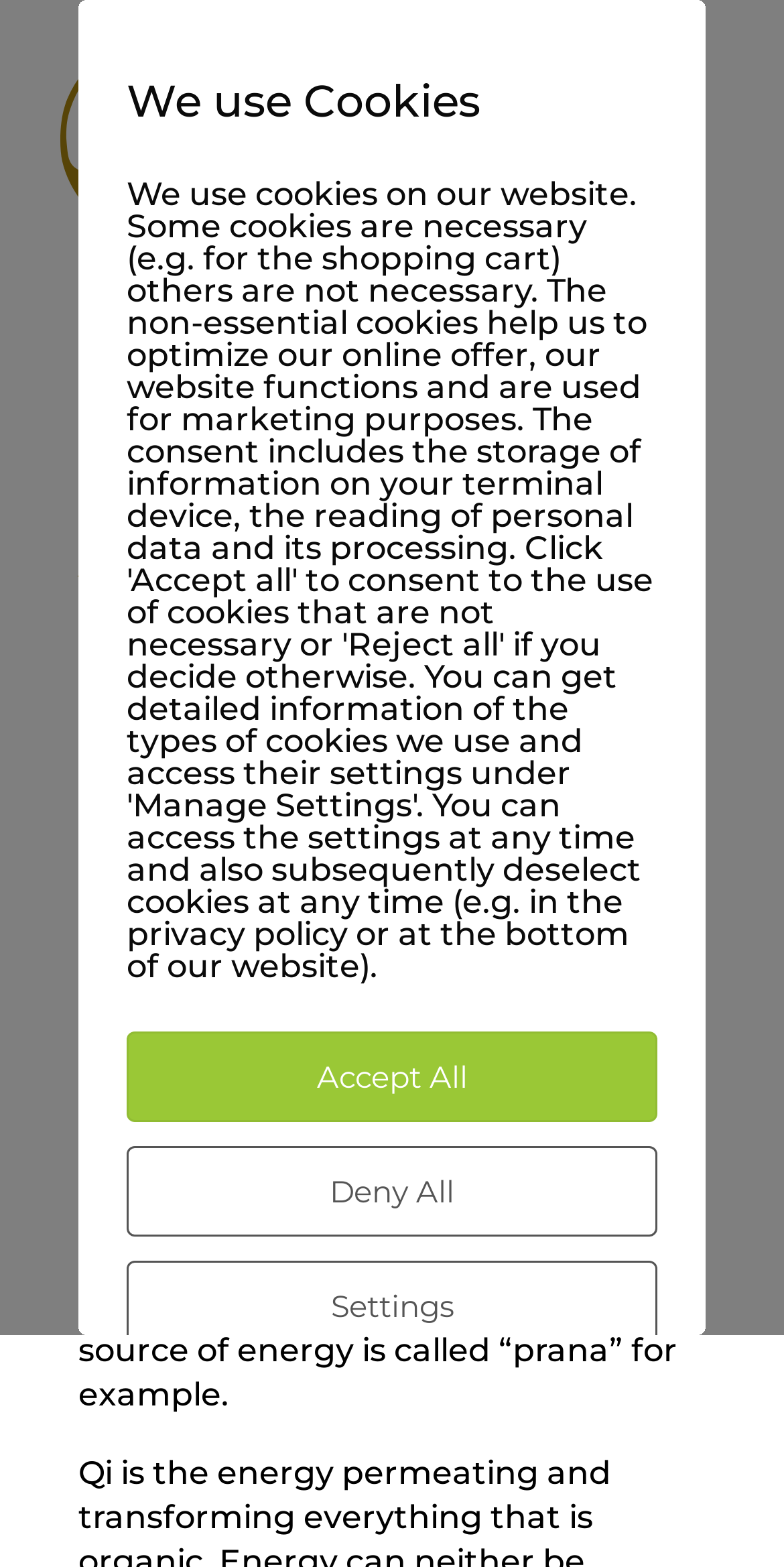What is the date of the article? Based on the screenshot, please respond with a single word or phrase.

Jan 8, 2020